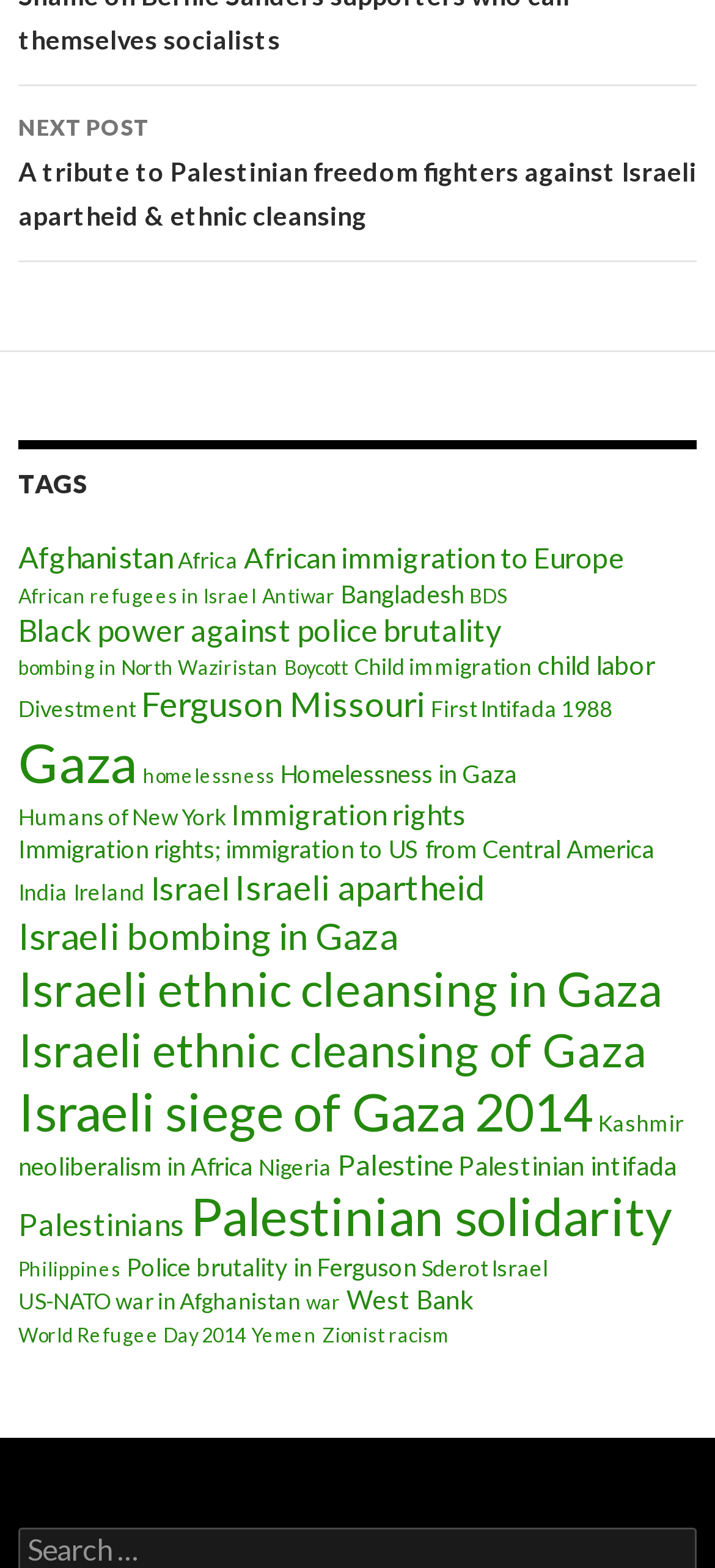Locate the bounding box coordinates of the region to be clicked to comply with the following instruction: "Visit the 'What’s On' page". The coordinates must be four float numbers between 0 and 1, in the form [left, top, right, bottom].

None